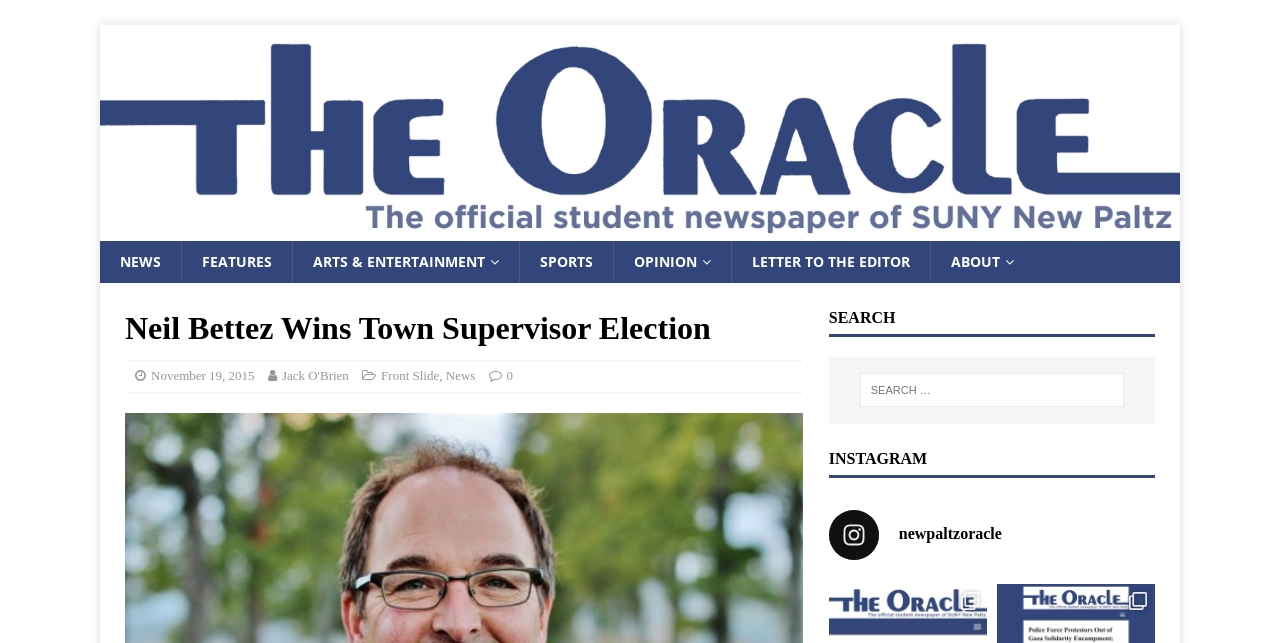Using the information shown in the image, answer the question with as much detail as possible: What is the name of the Instagram account associated with this website?

The Instagram account associated with this website can be found in the bottom right section of the webpage, under the heading 'INSTAGRAM'. The link 'newpaltzoracle' is the username of the Instagram account.